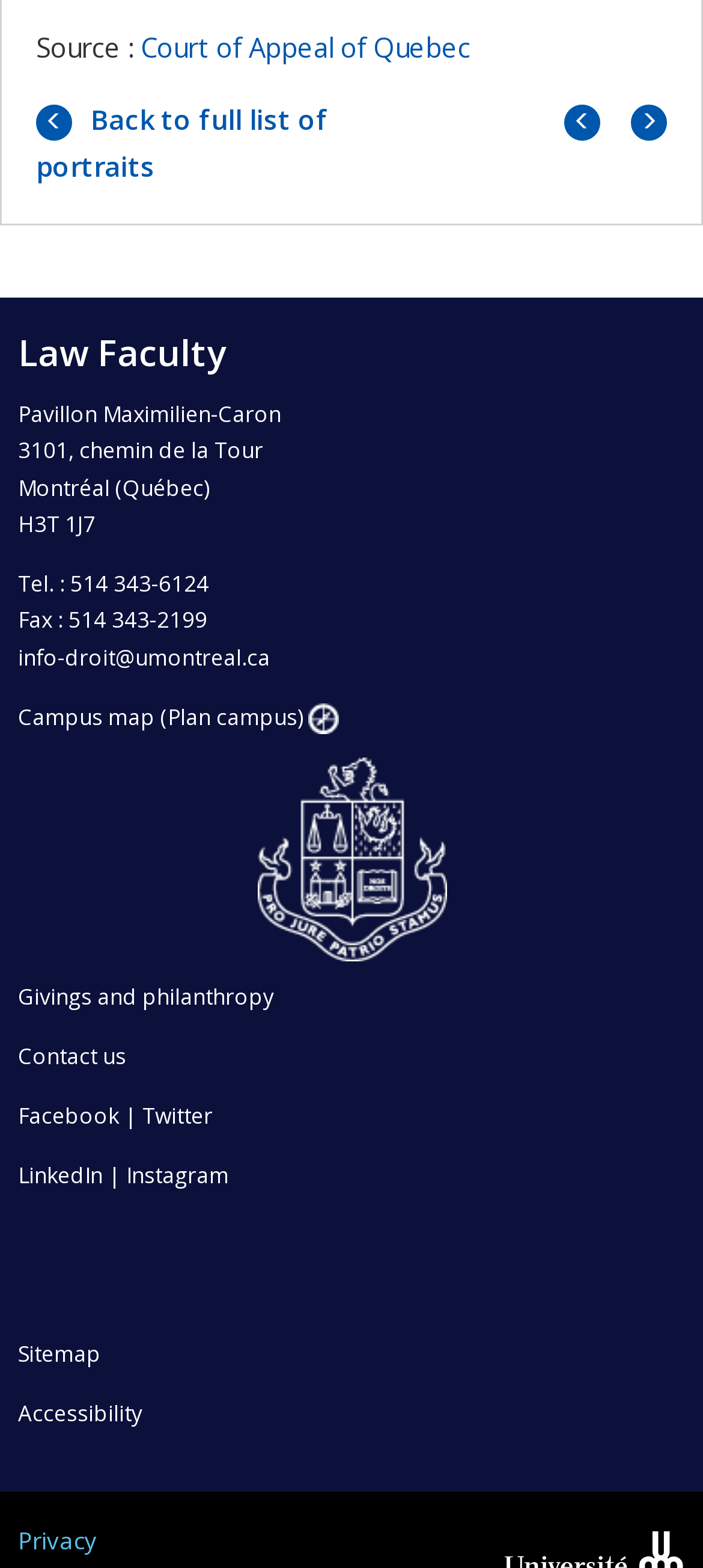Determine the coordinates of the bounding box that should be clicked to complete the instruction: "Go back to full list of portraits". The coordinates should be represented by four float numbers between 0 and 1: [left, top, right, bottom].

[0.051, 0.065, 0.468, 0.117]